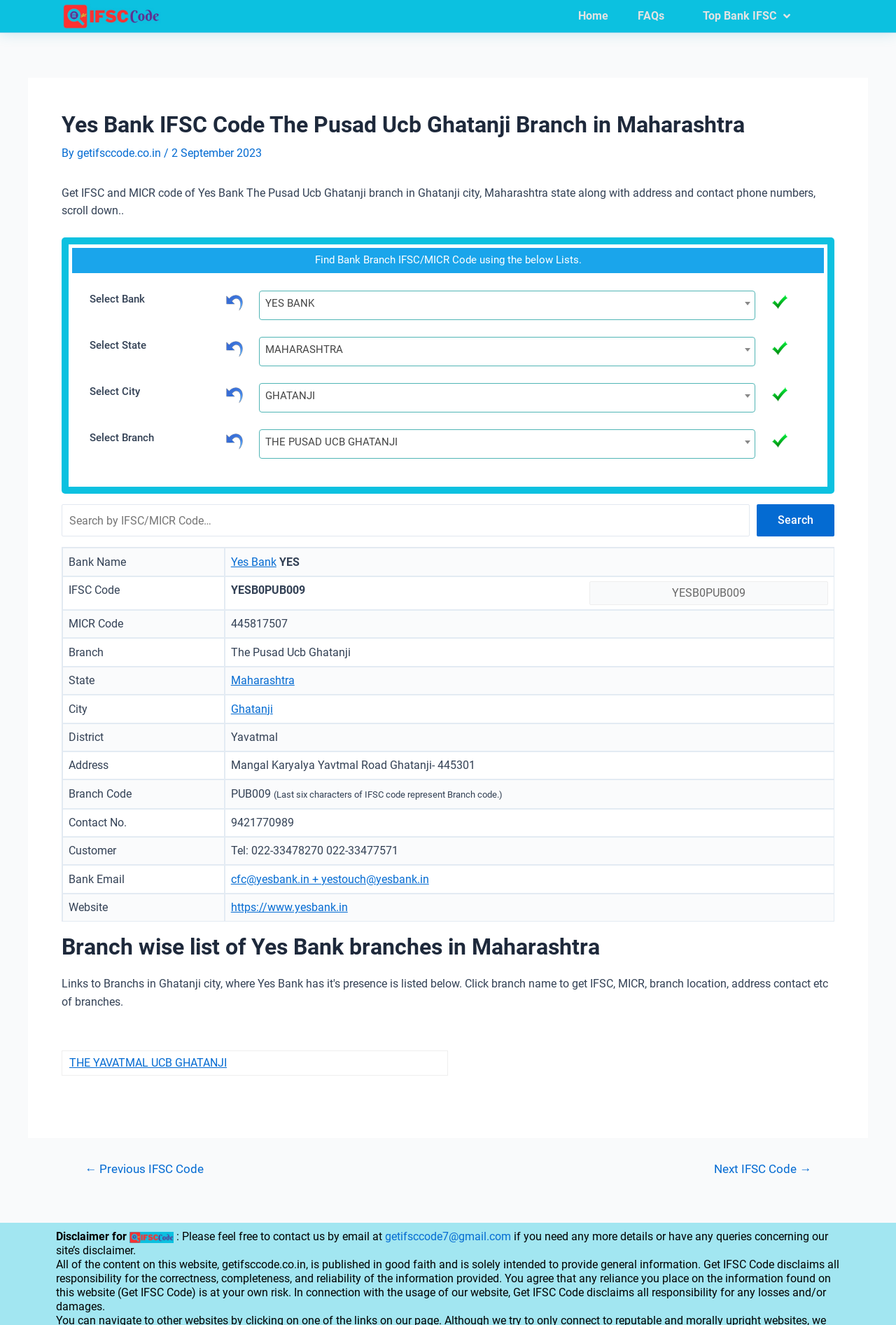Can you find the bounding box coordinates of the area I should click to execute the following instruction: "Search by IFSC/MICR Code"?

[0.845, 0.381, 0.931, 0.405]